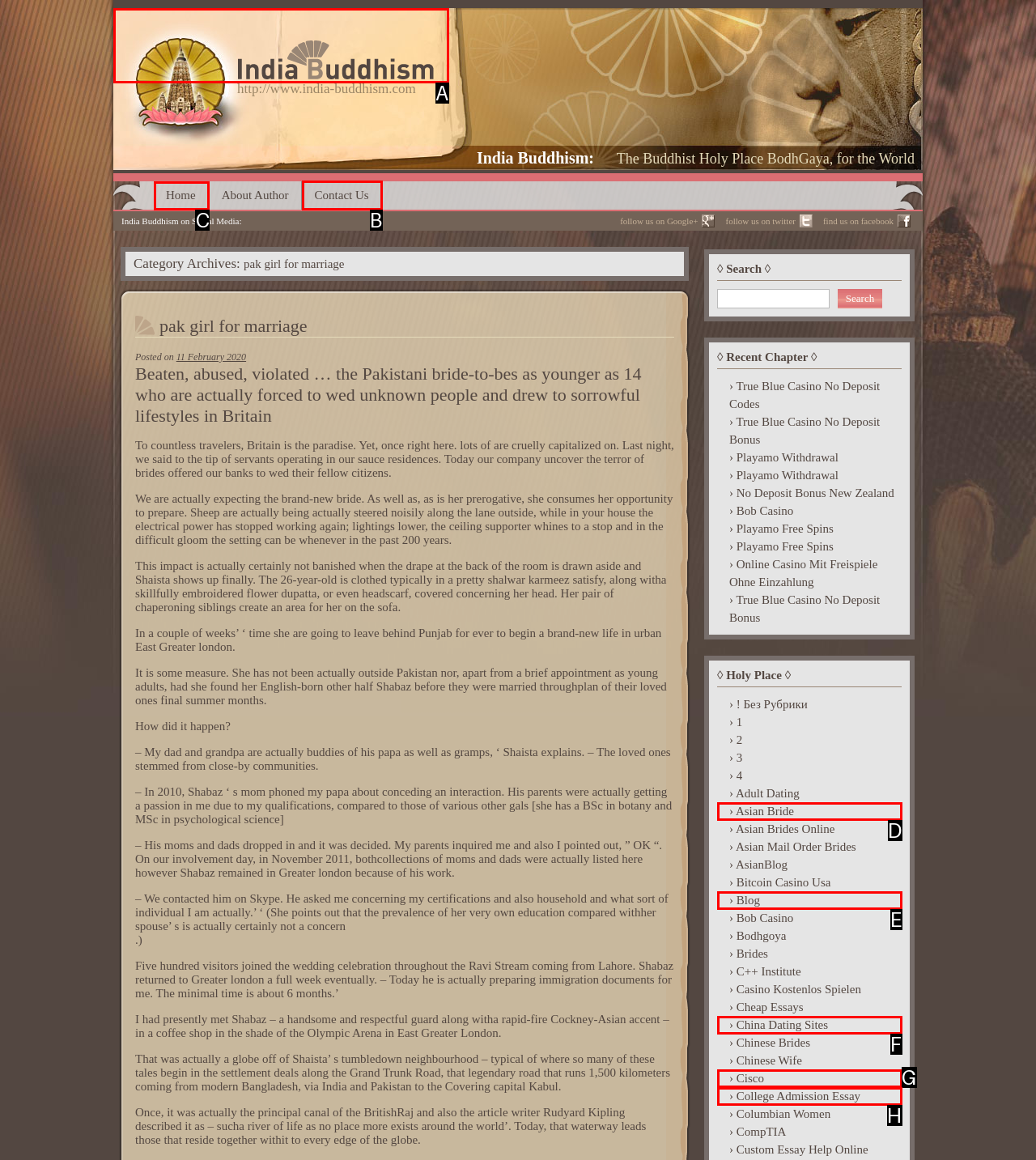Choose the letter of the option that needs to be clicked to perform the task: Click the 'Contact Us' link. Answer with the letter.

B